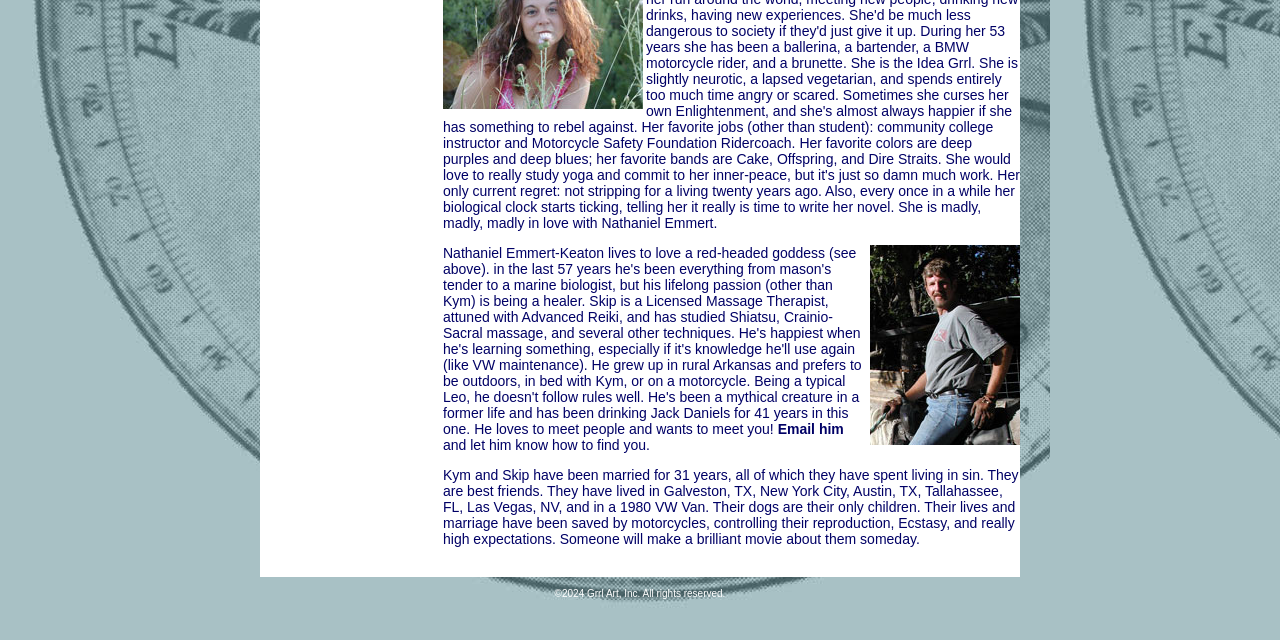Using the provided element description: "Email him", determine the bounding box coordinates of the corresponding UI element in the screenshot.

[0.608, 0.658, 0.659, 0.683]